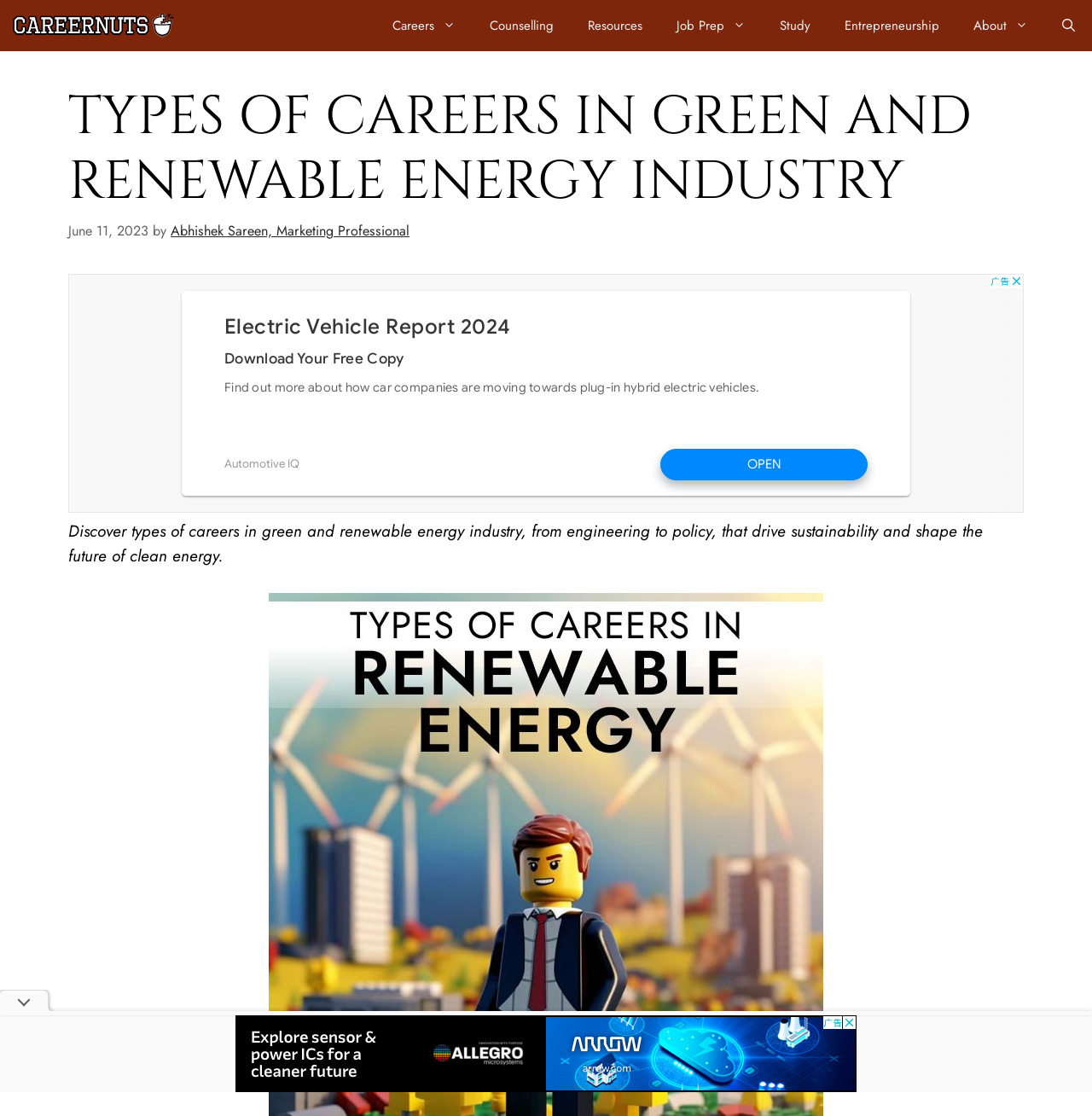Please identify the bounding box coordinates of where to click in order to follow the instruction: "Explore Entrepreneurship".

[0.758, 0.0, 0.876, 0.046]